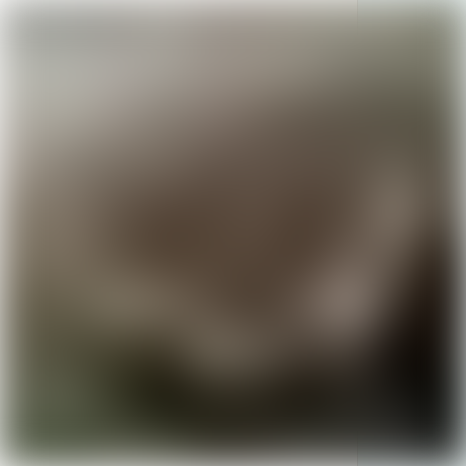Describe every significant element in the image thoroughly.

The image depicts a significant infrastructure project related to Puerto Antioquia, showcasing a multi-purpose deepwater terminal. This terminal features three piers that extend a total length of 1,300 meters. The adjacent land-based logistics terminal spans 35 hectares, supporting operations essential for maritime trade. A noteworthy aspect of this development is a 4.2 km viaduct that efficiently connects the offshore terminal to the logistics hub, enhancing transportation capabilities. Additionally, the project includes a bridge with a central span of 160 meters, contributing to seamless access. The construction also sees the establishment of a port access road and the installation of a high voltage line, ensuring connectivity to the national grid. Overall, this image symbolizes a crucial advancement in making Puerto Antioquia a world-class port, with all works being supervised to meet the highest international standards, projected for completion in 2025.